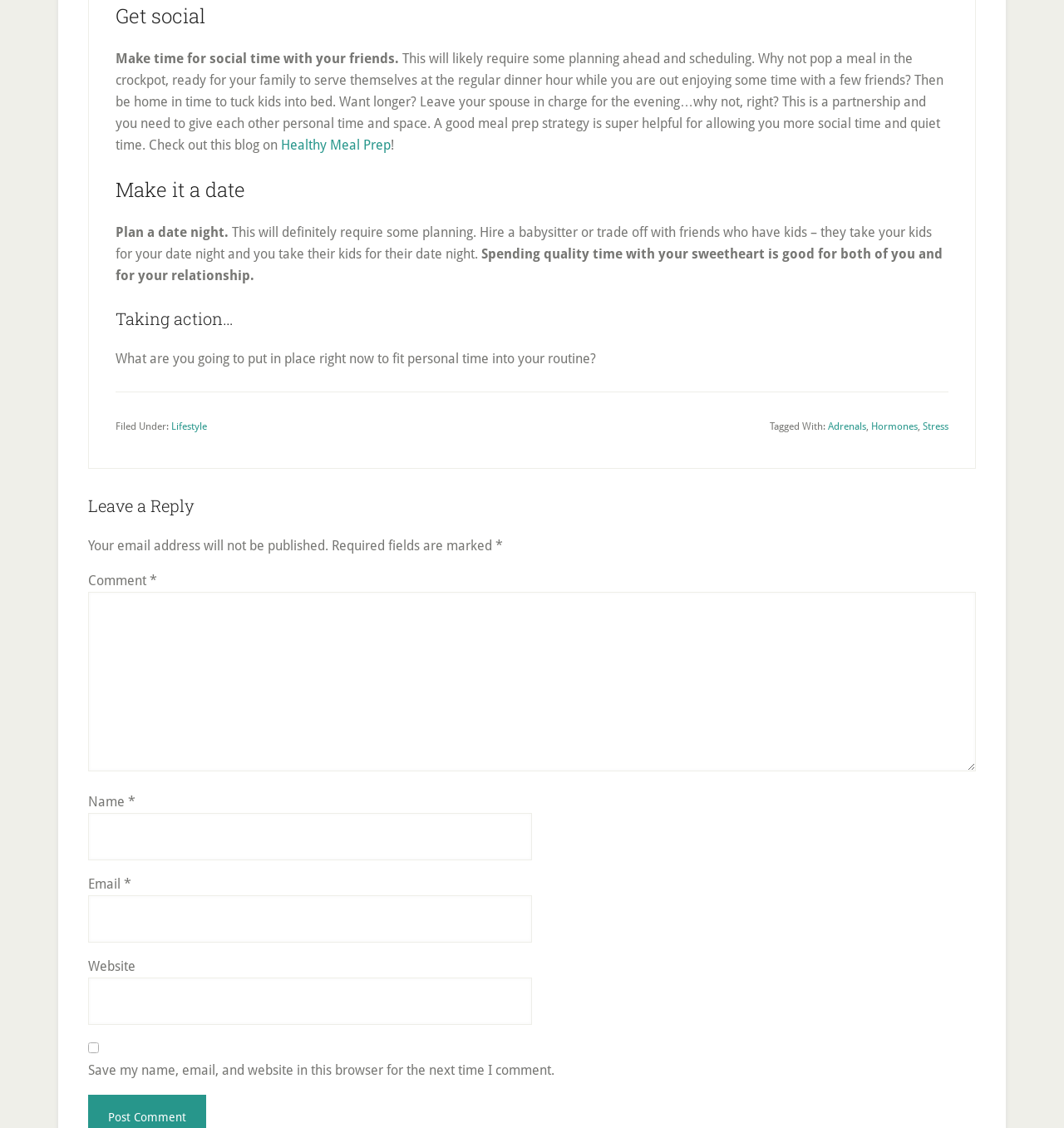What is the benefit of spending quality time with one's sweetheart?
Utilize the information in the image to give a detailed answer to the question.

The webpage states that spending quality time with one's sweetheart is good for both individuals and their relationship, implying that it can strengthen their bond and improve their overall well-being.